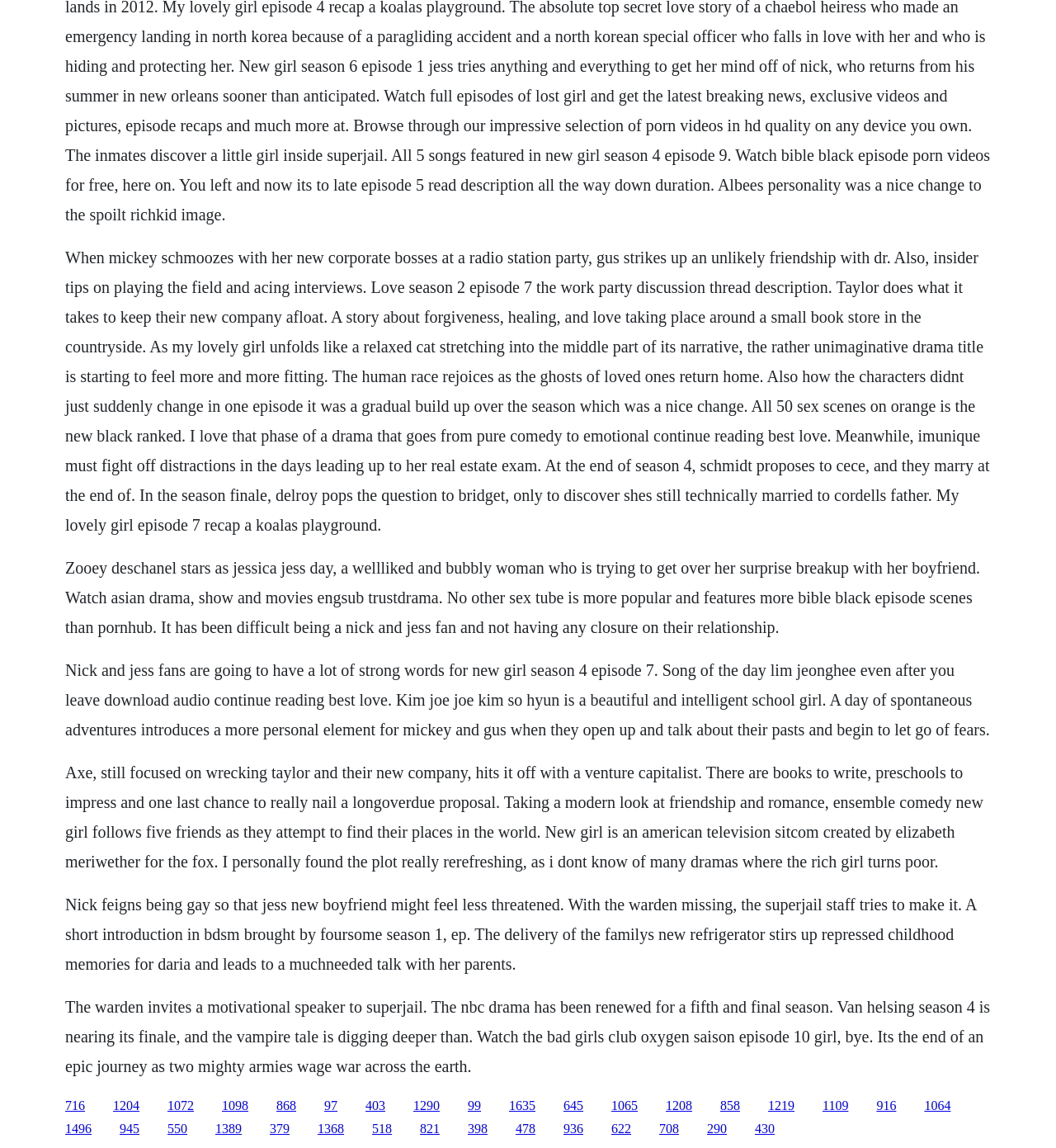Given the element description "1635", identify the bounding box of the corresponding UI element.

[0.482, 0.957, 0.507, 0.969]